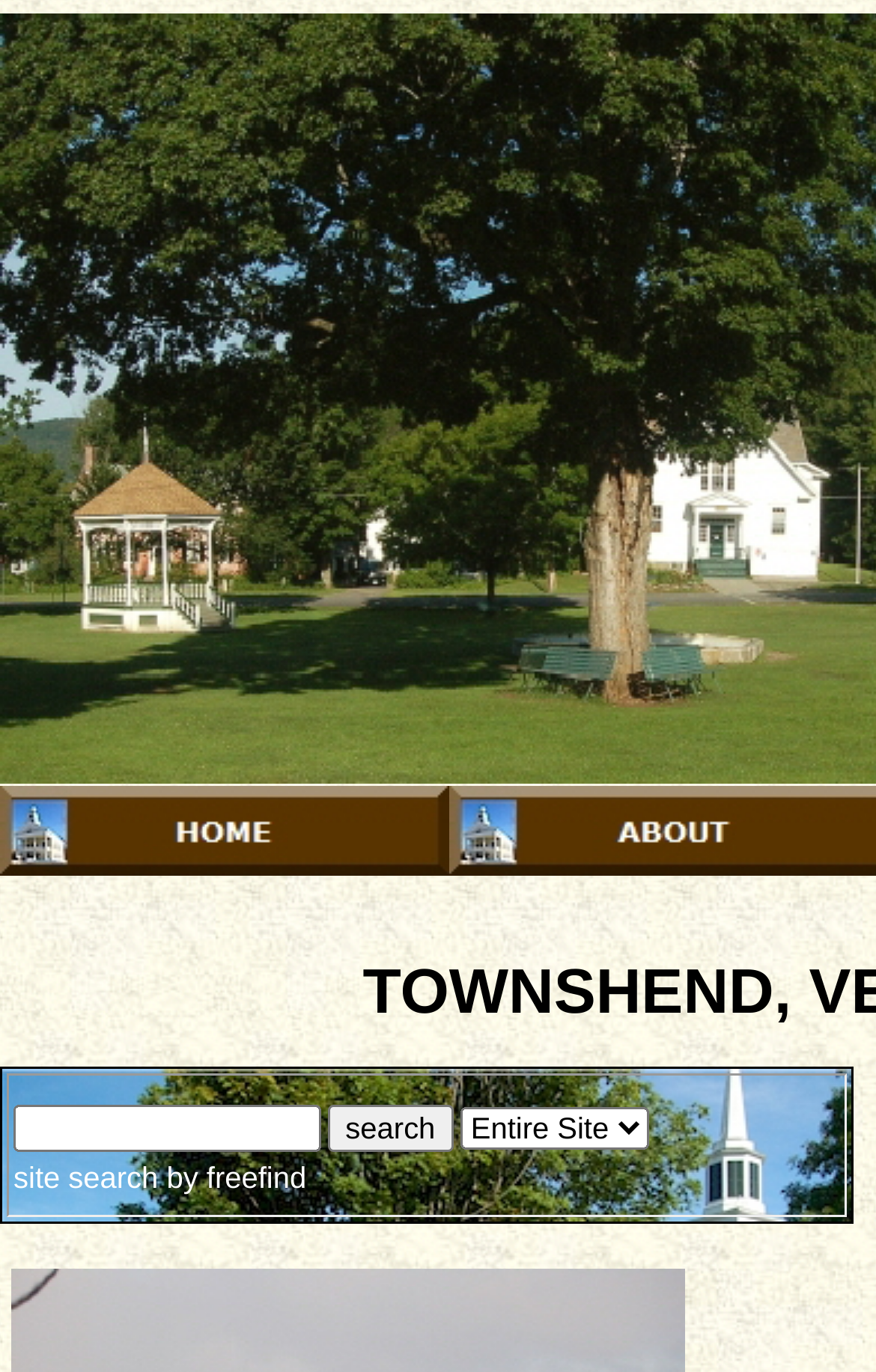What is the alternative text for the image at the top?
Look at the image and answer the question using a single word or phrase.

HOME